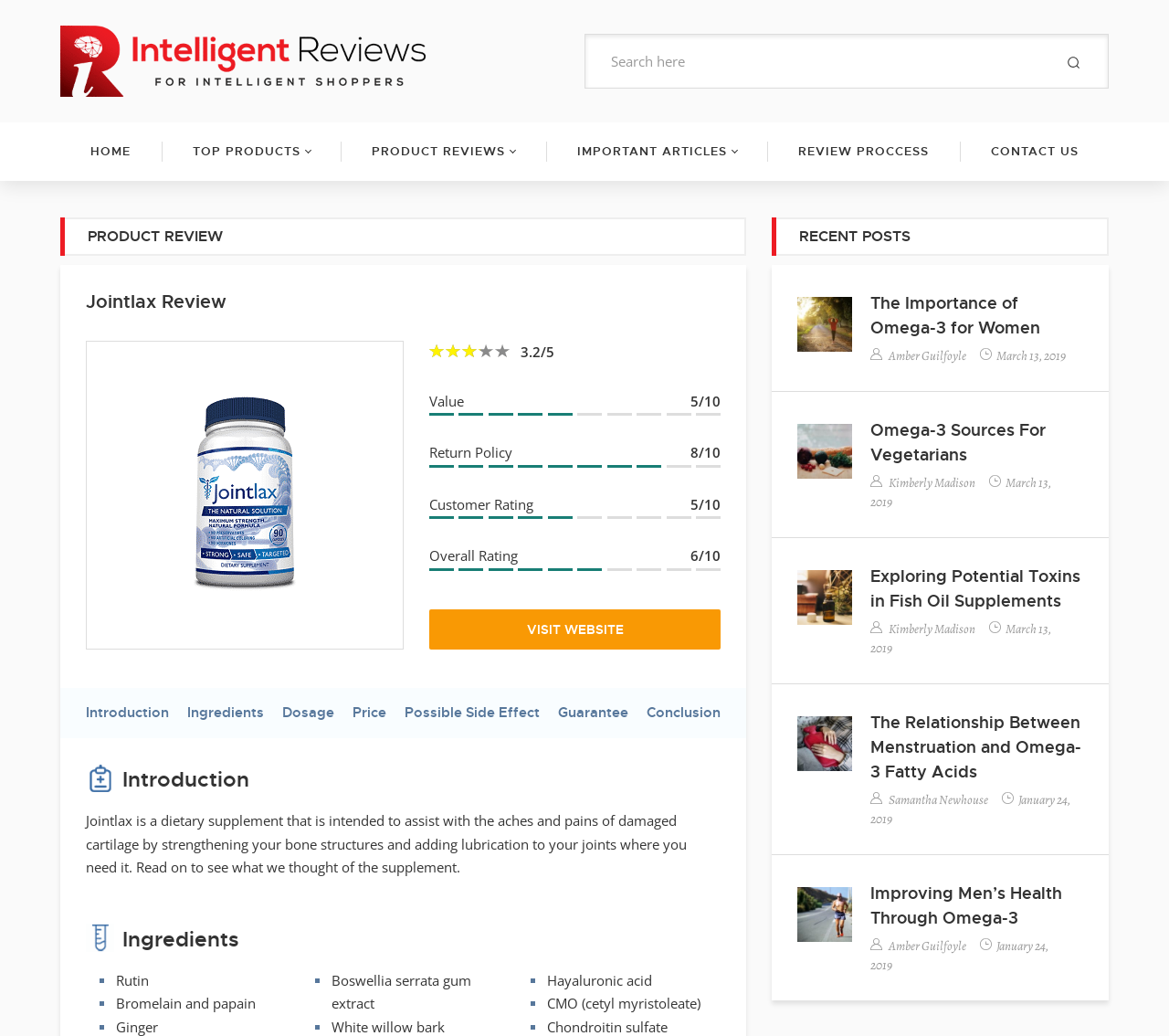Identify the bounding box coordinates of the part that should be clicked to carry out this instruction: "Search for something".

[0.5, 0.033, 0.948, 0.086]